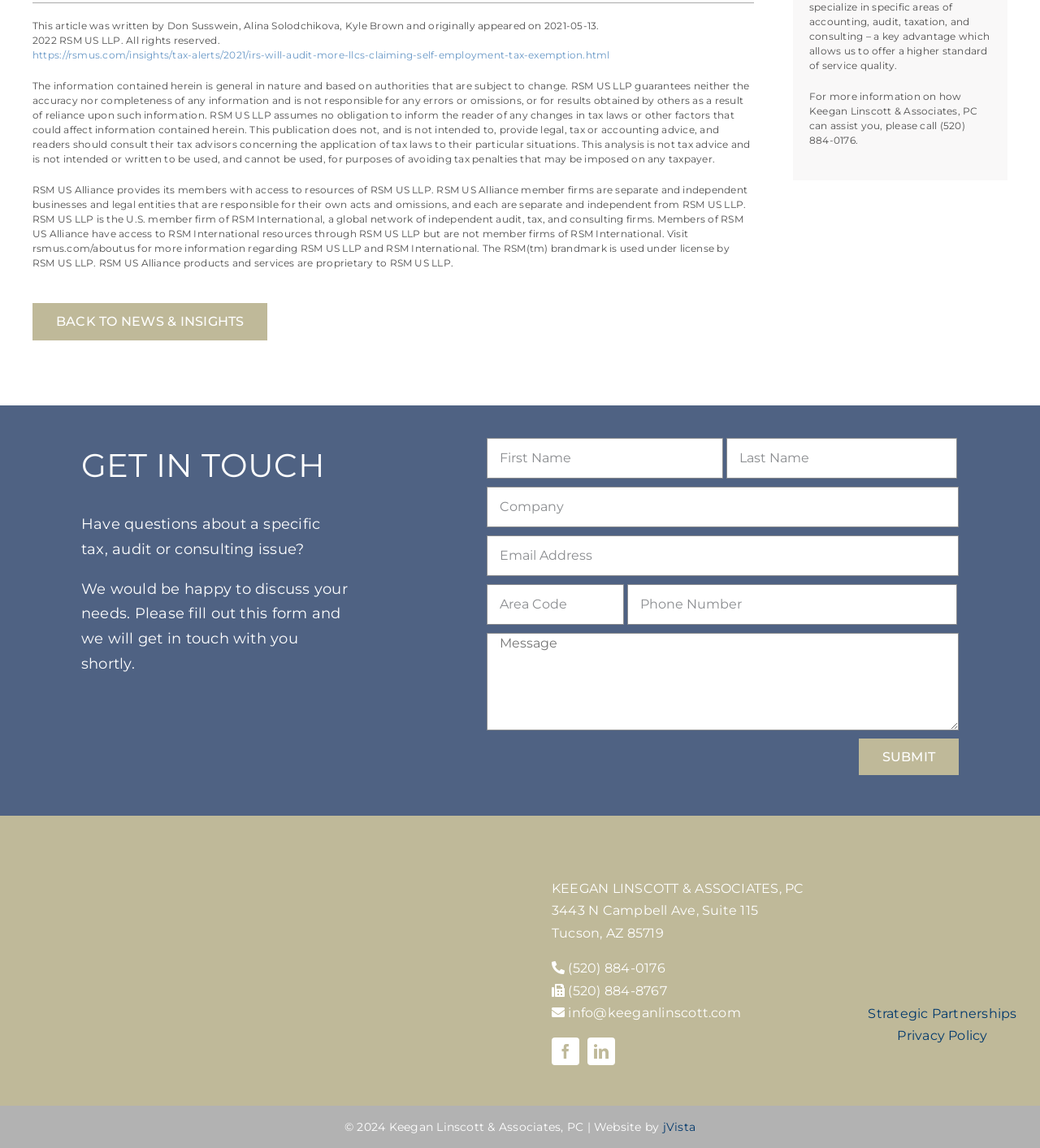Give a concise answer using only one word or phrase for this question:
What is the logo at the bottom of the page?

KLA-footer-logo